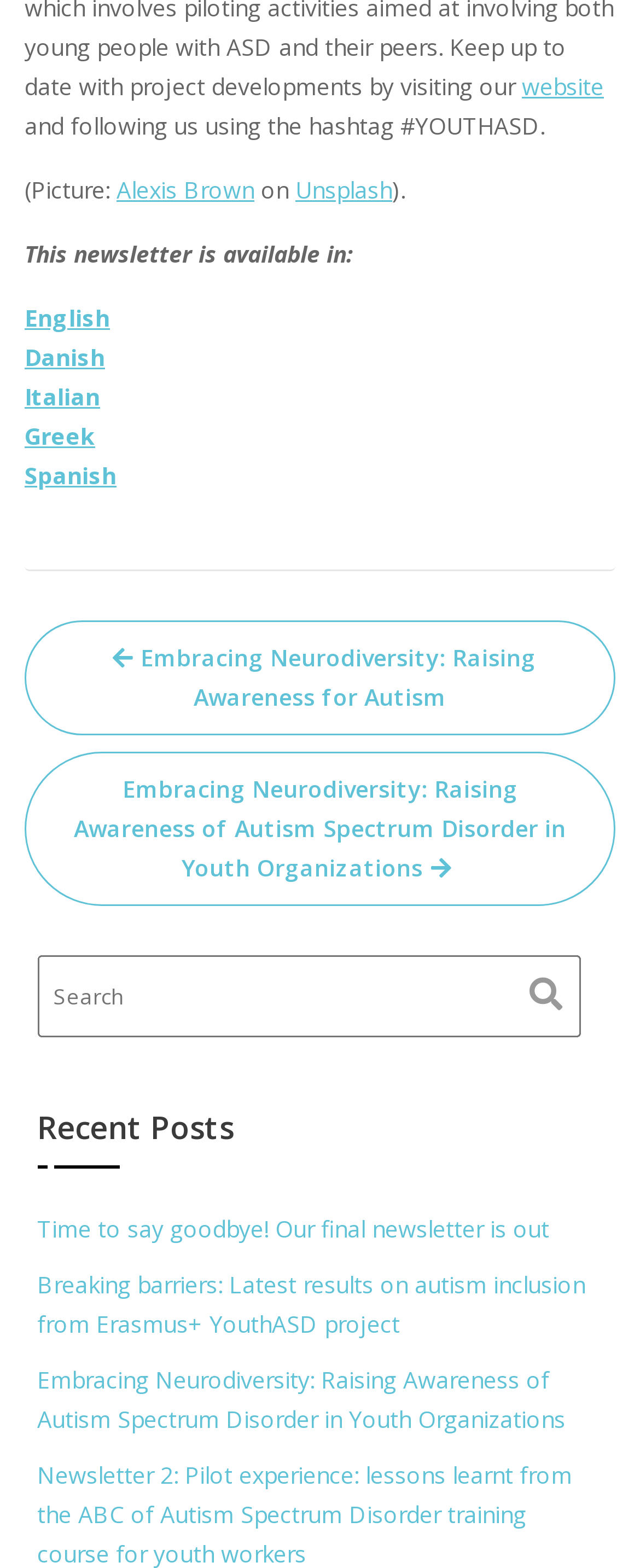Identify the bounding box coordinates of the clickable region required to complete the instruction: "Switch to Italian version". The coordinates should be given as four float numbers within the range of 0 and 1, i.e., [left, top, right, bottom].

[0.038, 0.243, 0.156, 0.262]